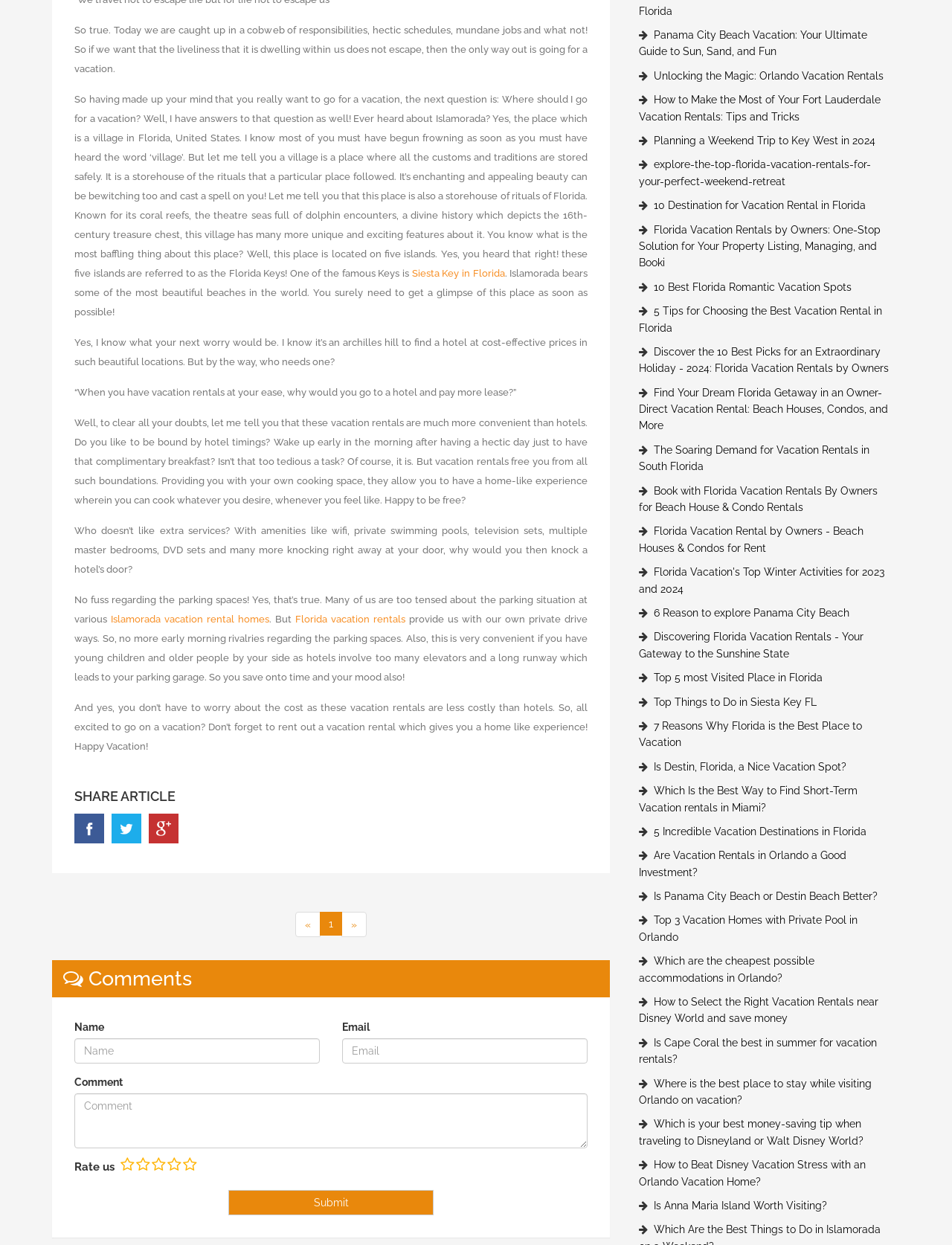Please identify the bounding box coordinates of the element that needs to be clicked to perform the following instruction: "Click on the 'SHARE ARTICLE' button".

[0.078, 0.634, 0.184, 0.646]